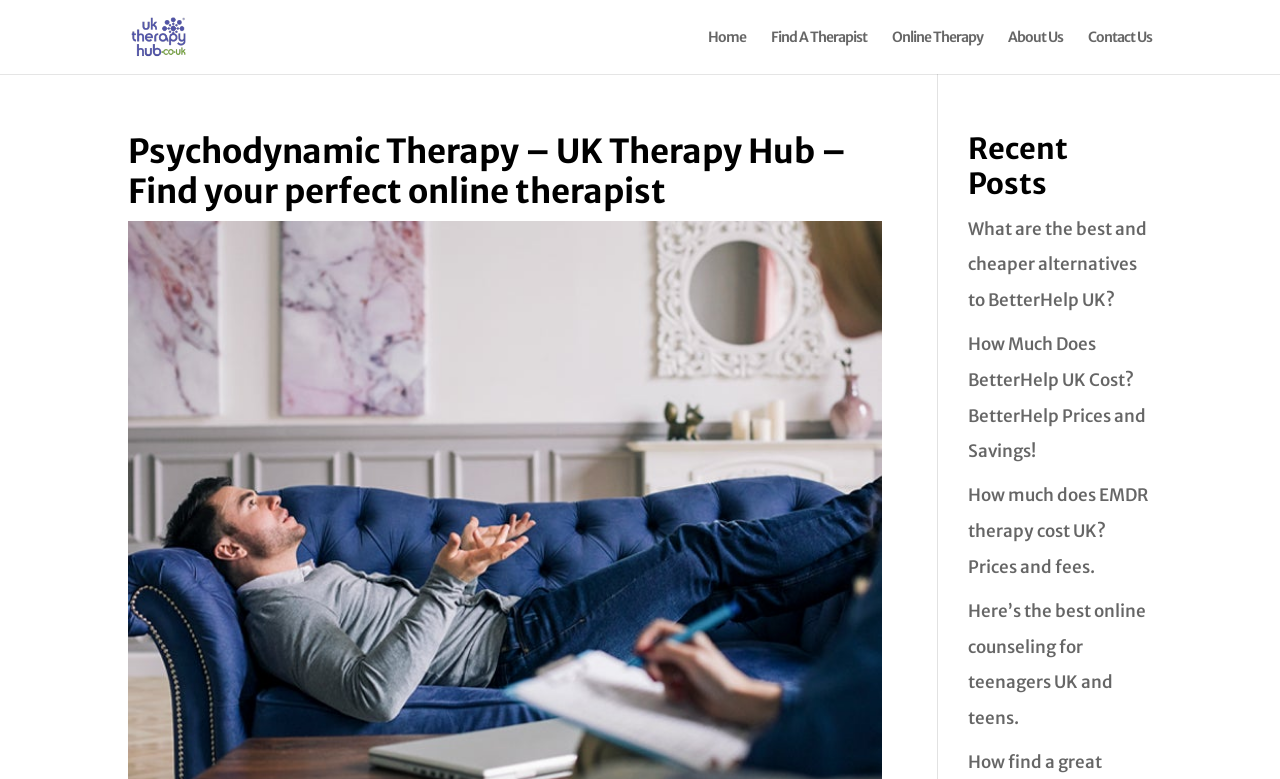Provide your answer to the question using just one word or phrase: How many recent posts are listed?

4